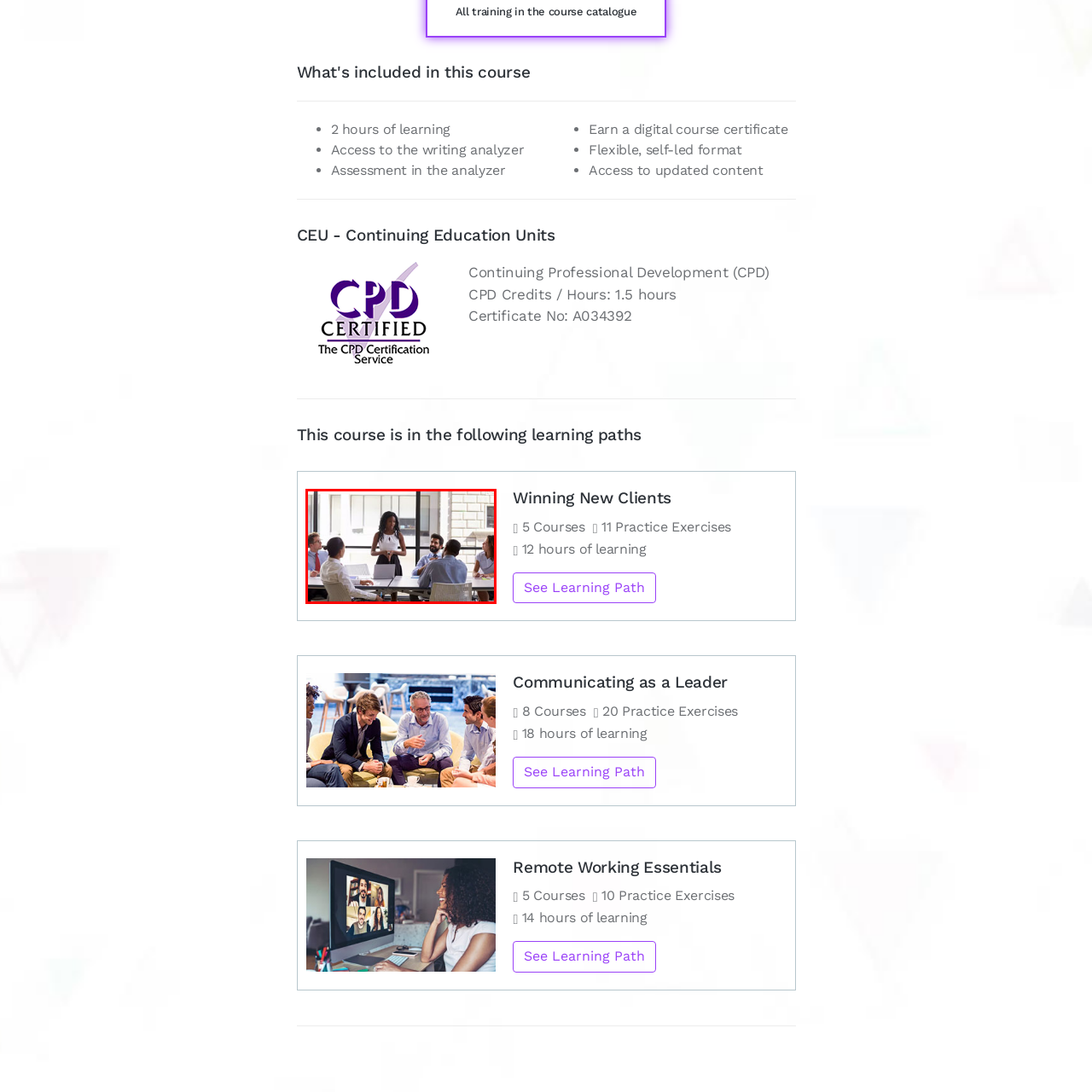Check the image inside the red boundary and briefly answer: How many people are seated around the table?

Six